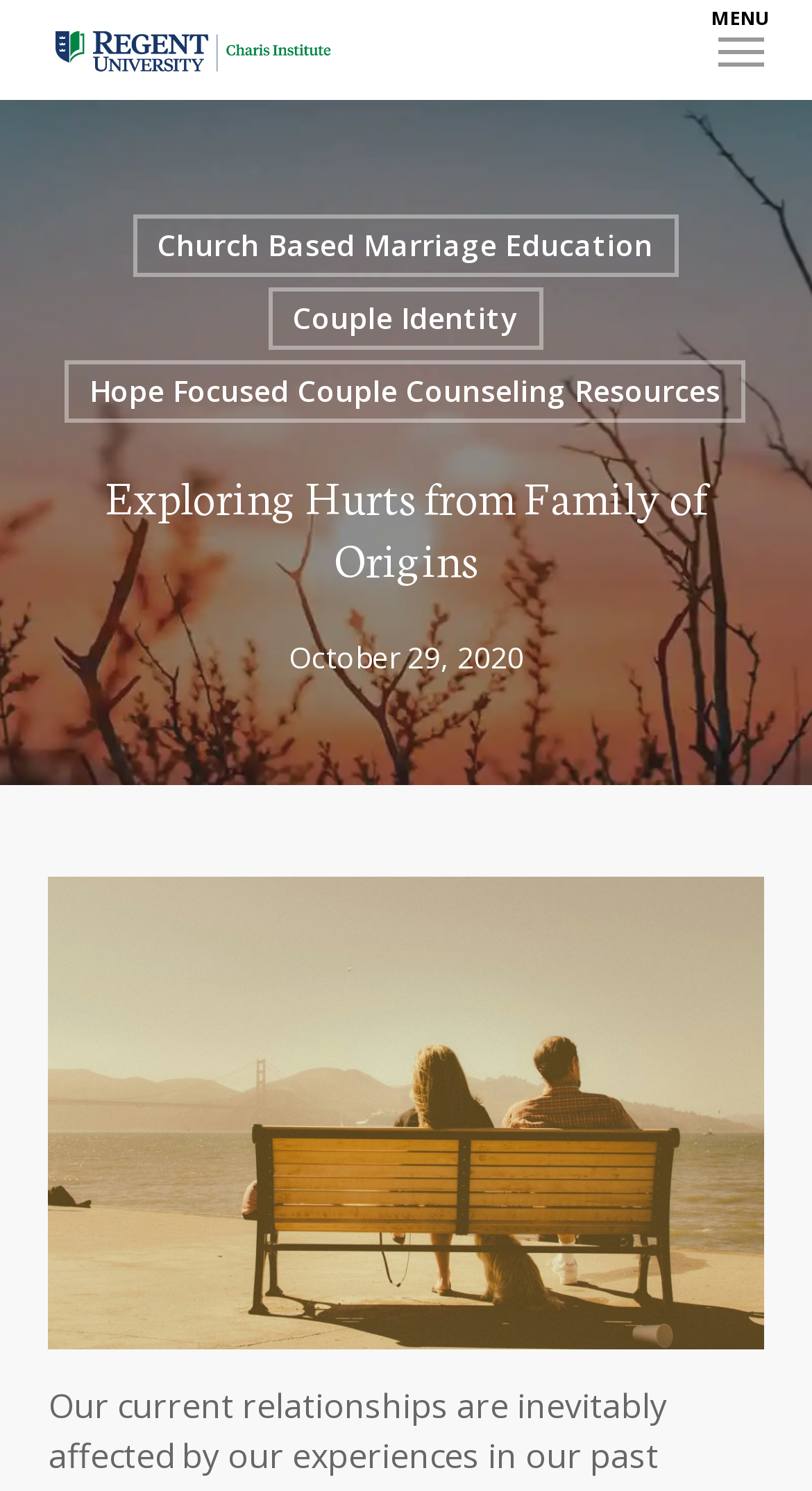How many links are present in the navigation menu?
Give a detailed response to the question by analyzing the screenshot.

The navigation menu is represented by a button with the text 'Navigation Menu'. Upon expanding this menu, we can see three links: 'Church Based Marriage Education', 'Couple Identity', and 'Hope Focused Couple Counseling Resources'.